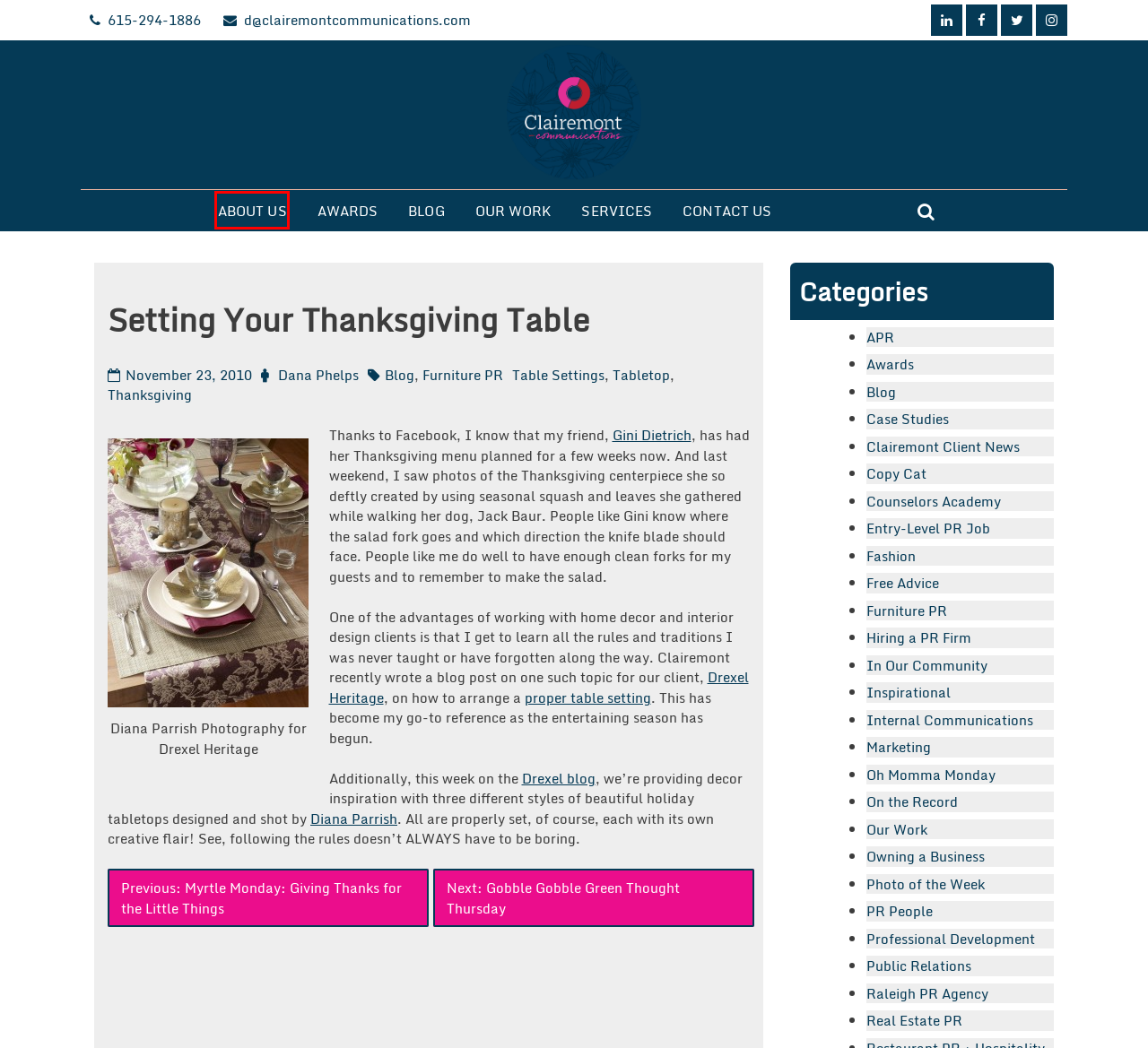You are provided with a screenshot of a webpage where a red rectangle bounding box surrounds an element. Choose the description that best matches the new webpage after clicking the element in the red bounding box. Here are the choices:
A. On the Record Archives - Clairemont Communications
B. Fashion Archives - Clairemont Communications
C. Thanksgiving Archives - Clairemont Communications
D. Counselors Academy Archives - Clairemont Communications
E. About Us - Clairemont Communications
F. Copy Cat Archives - Clairemont Communications
G. Awards Archives - Clairemont Communications
H. APR Archives - Clairemont Communications

E